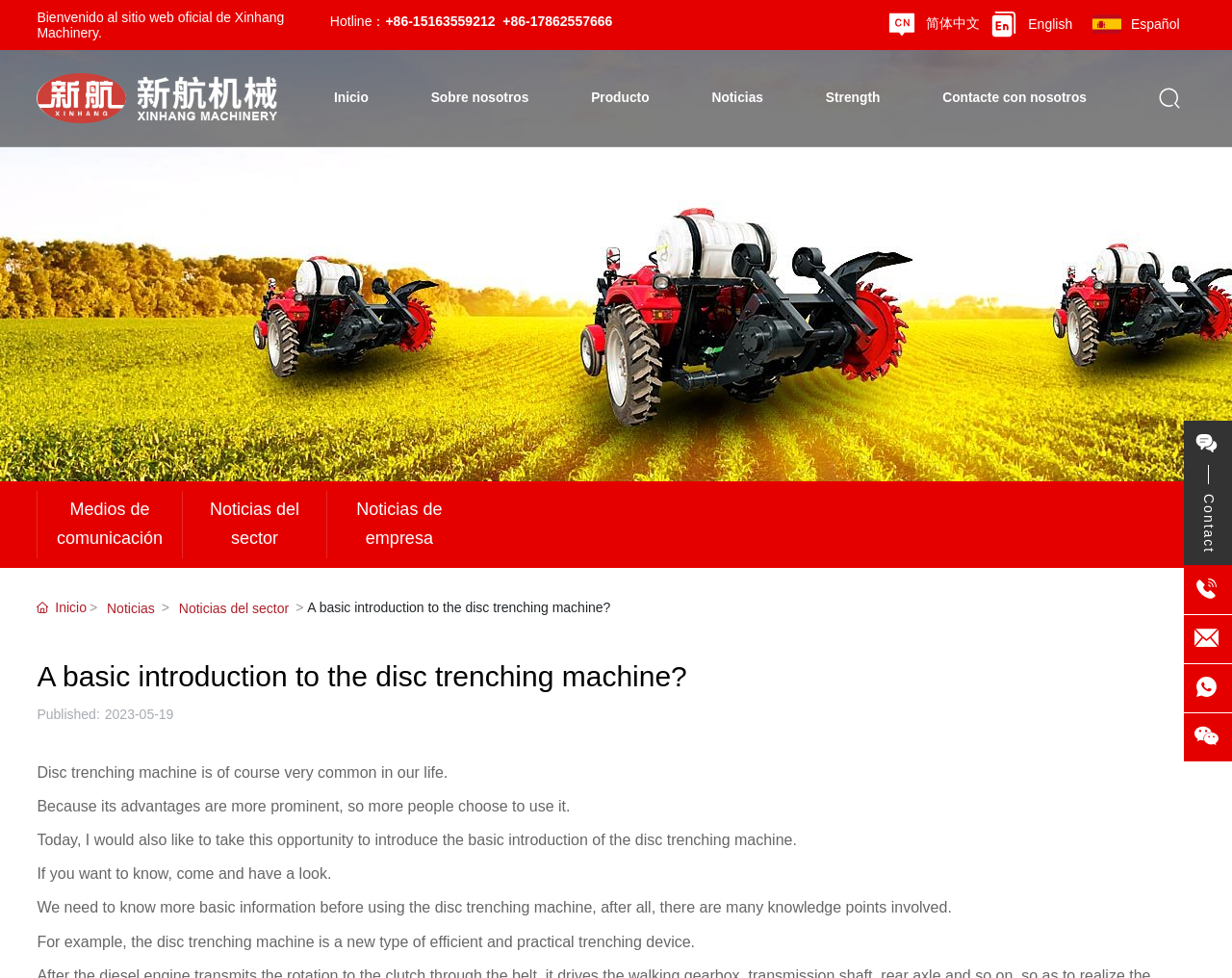Reply to the question with a single word or phrase:
What is the purpose of the disc trenching machine?

Efficient and practical trenching device